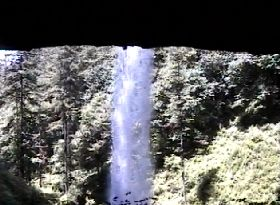Give an in-depth summary of the scene depicted in the image.

The image captures a stunning view of a waterfall cascading down a rocky cliff, framed by lush greenery. Sunlight filters through the trees, creating a serene and picturesque scene. The water appears to be glistening as it flows down, surrounded by vibrant foliage that enhances the natural beauty of the setting. This enchanting landscape reflects the tranquility and majesty of nature, inviting viewers to appreciate the peacefulness of the outdoors. It's a moment that encapsulates the allure of visiting beautiful natural parks, where one can experience the breathtaking sights and sounds of waterfalls amidst the wilderness.